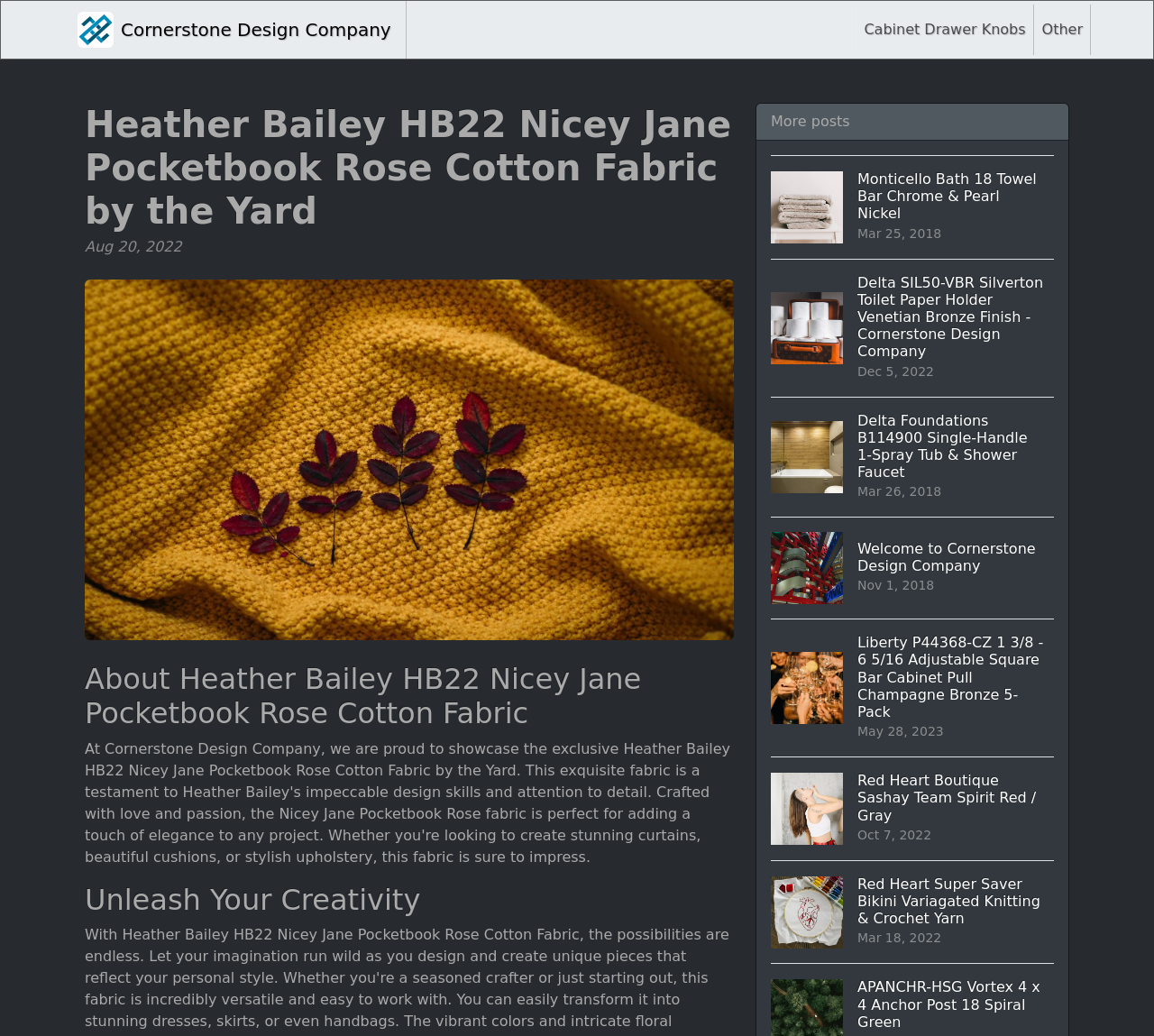Specify the bounding box coordinates for the region that must be clicked to perform the given instruction: "Click the logo of Cornerstone Design Company".

[0.055, 0.001, 0.352, 0.057]